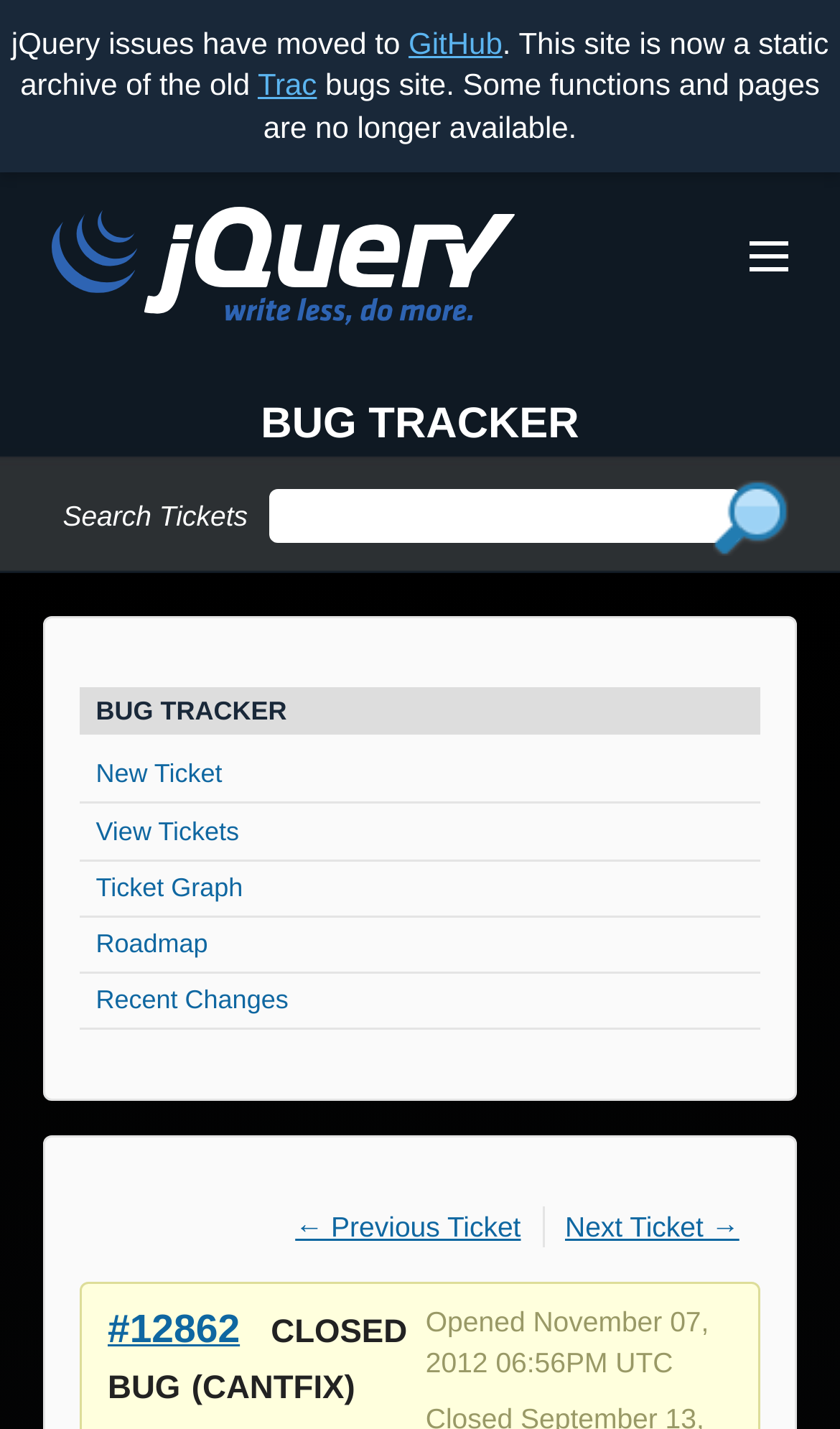Describe all visible elements and their arrangement on the webpage.

This webpage is an archived bug tracker site for jQuery. At the top, there is a notification stating that jQuery issues have moved to GitHub and that this site is now a static archive of the old Trac site, with some functions and pages no longer available. 

Below the notification, there is a link to skip to the main content. On the left side, there is a jQuery logo with the text "Write Less, Do More." Next to the logo, there is a toggle menu checkbox. 

On the top-right side, there is a heading "BUG TRACKER" and a search bar to search the site. Below the search bar, there is a side navigation menu with headings "BUG TRACKER" and "Side navigation". The menu contains links to "New Ticket", "View Tickets", "Ticket Graph", "Roadmap", and "Recent Changes". 

In the main content area, there is a specific bug ticket being displayed, with the ticket number "#12862" and its status "CLOSED BUG (CANTFIX)". The ticket information includes the opening date, "November 07, 2012 06:56PM UTC". There are also navigation links to the previous and next tickets.